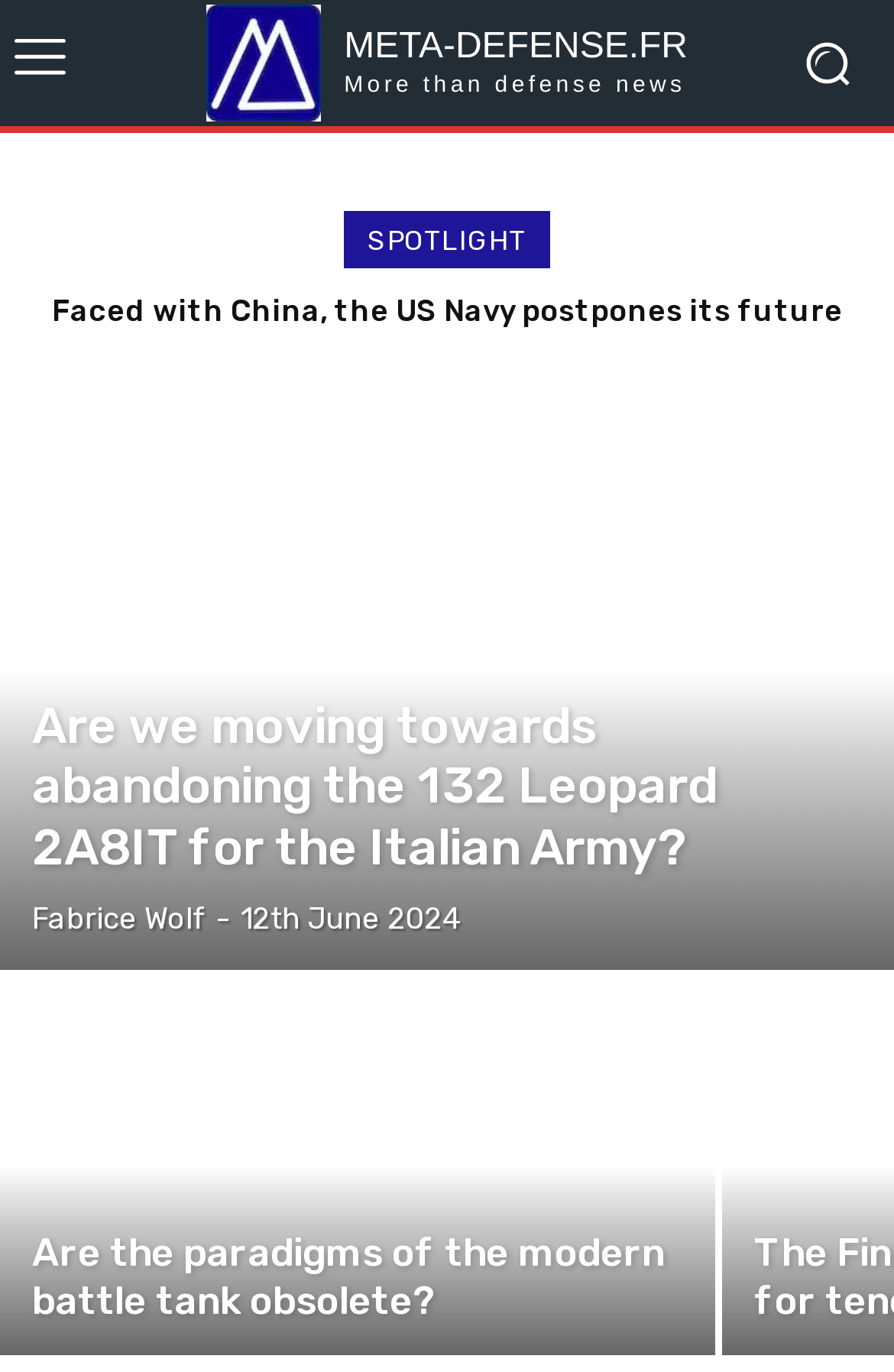Determine the bounding box coordinates of the region to click in order to accomplish the following instruction: "download QPS Qinsy". Provide the coordinates as four float numbers between 0 and 1, specifically [left, top, right, bottom].

None